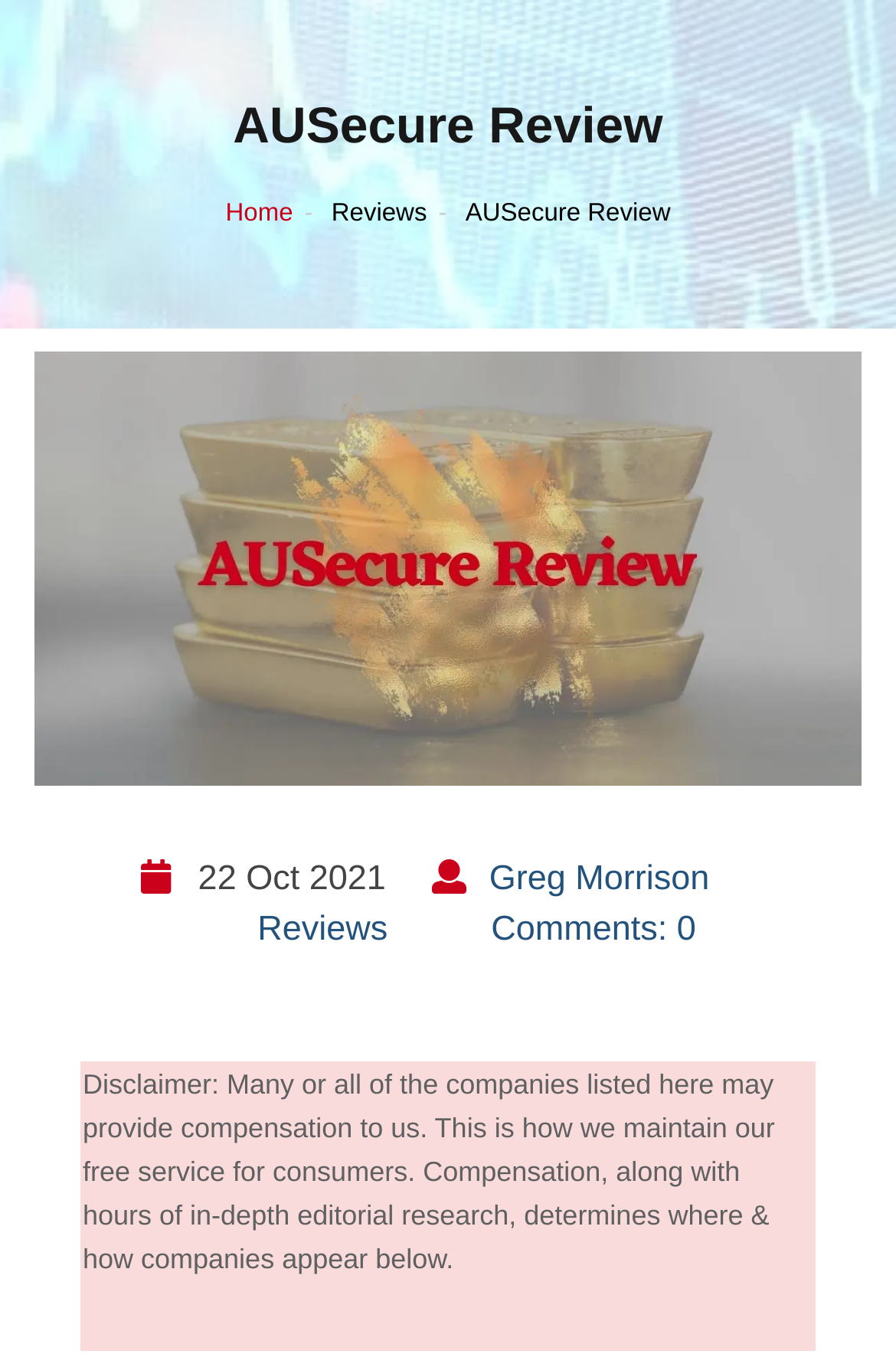What is the date of the review?
Please use the image to provide a one-word or short phrase answer.

22 Oct 2021